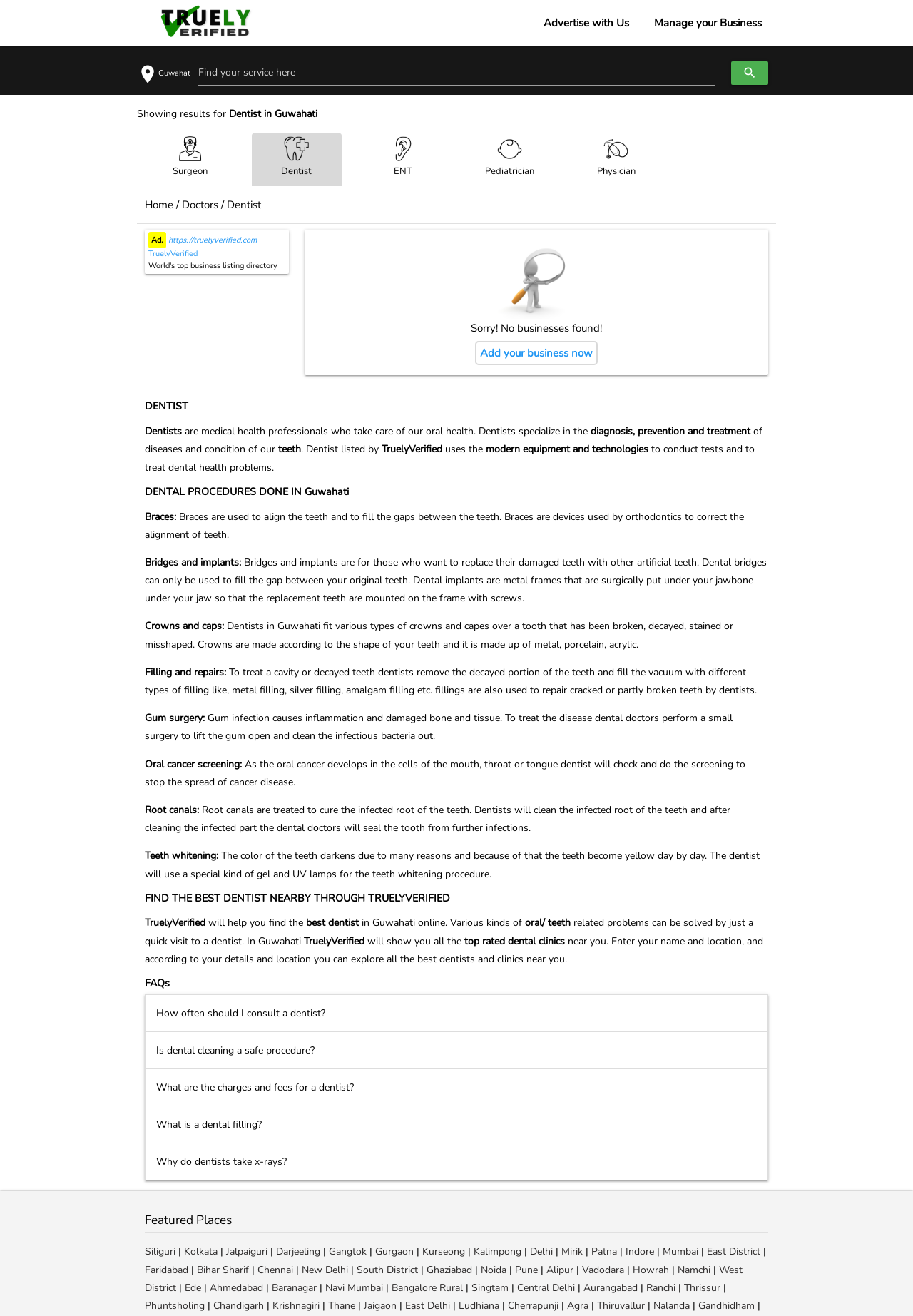Kindly determine the bounding box coordinates of the area that needs to be clicked to fulfill this instruction: "find a business in Guwahati".

[0.159, 0.15, 0.19, 0.161]